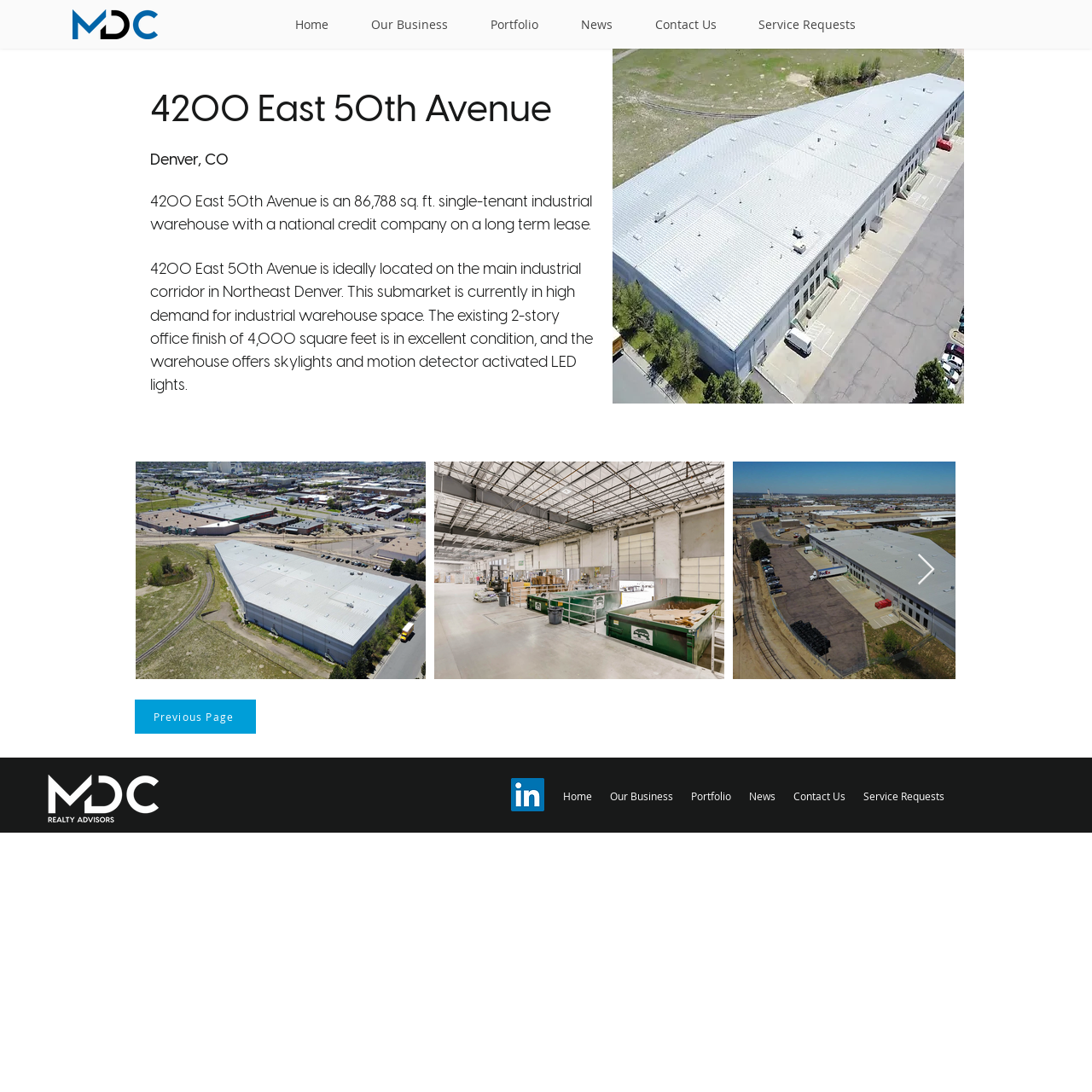How many buttons are there to view more images?
Please elaborate on the answer to the question with detailed information.

I counted the number of button elements with images and found that there are three buttons to view more images. These buttons are labeled as 'Hydrofarm2.bmp', 'Hydrofarm_4.bmp', and 'Hydrofarm_3.bmp'.